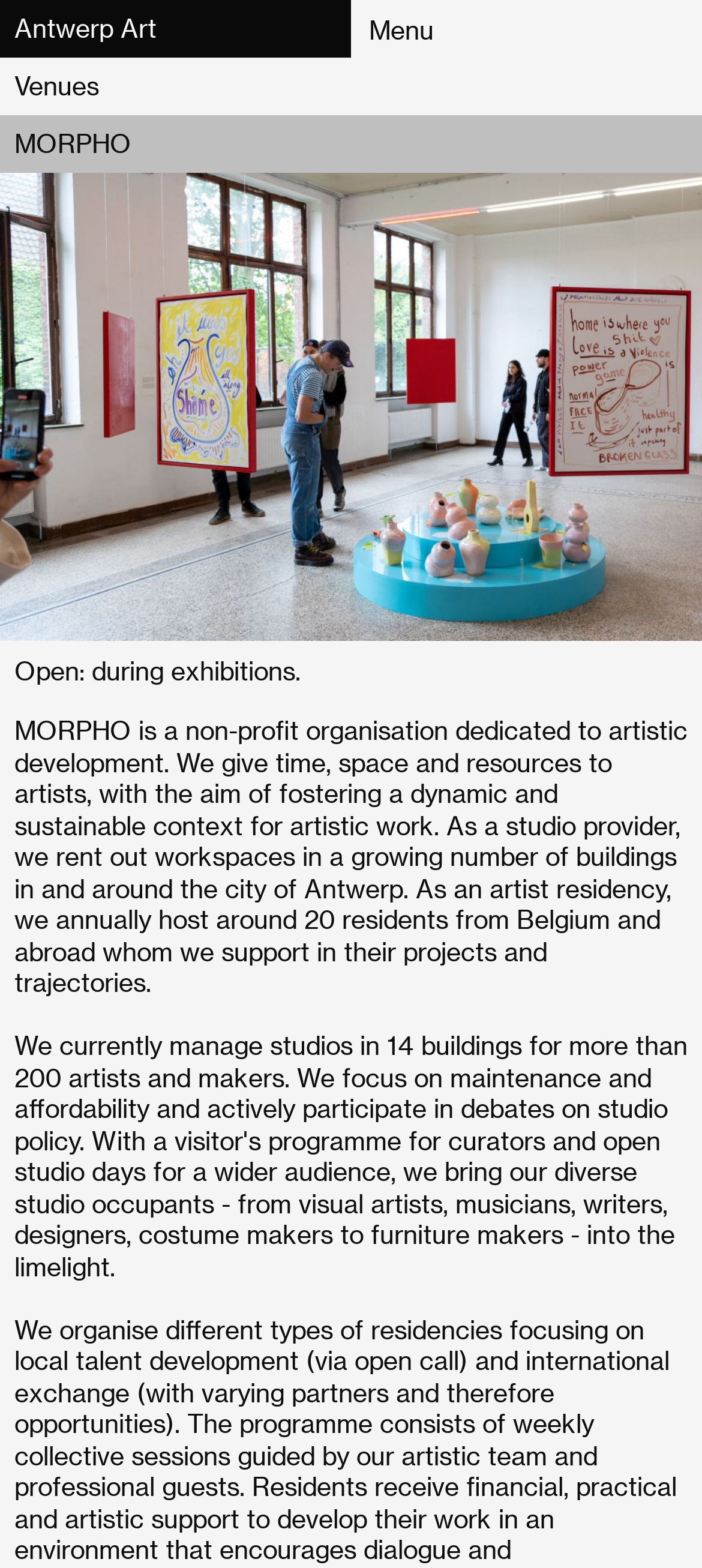What is the current status of MORPHO?
Answer the question with a detailed and thorough explanation.

The static text element states that MORPHO is 'Open: during exhibitions', indicating that it is currently open during exhibitions.